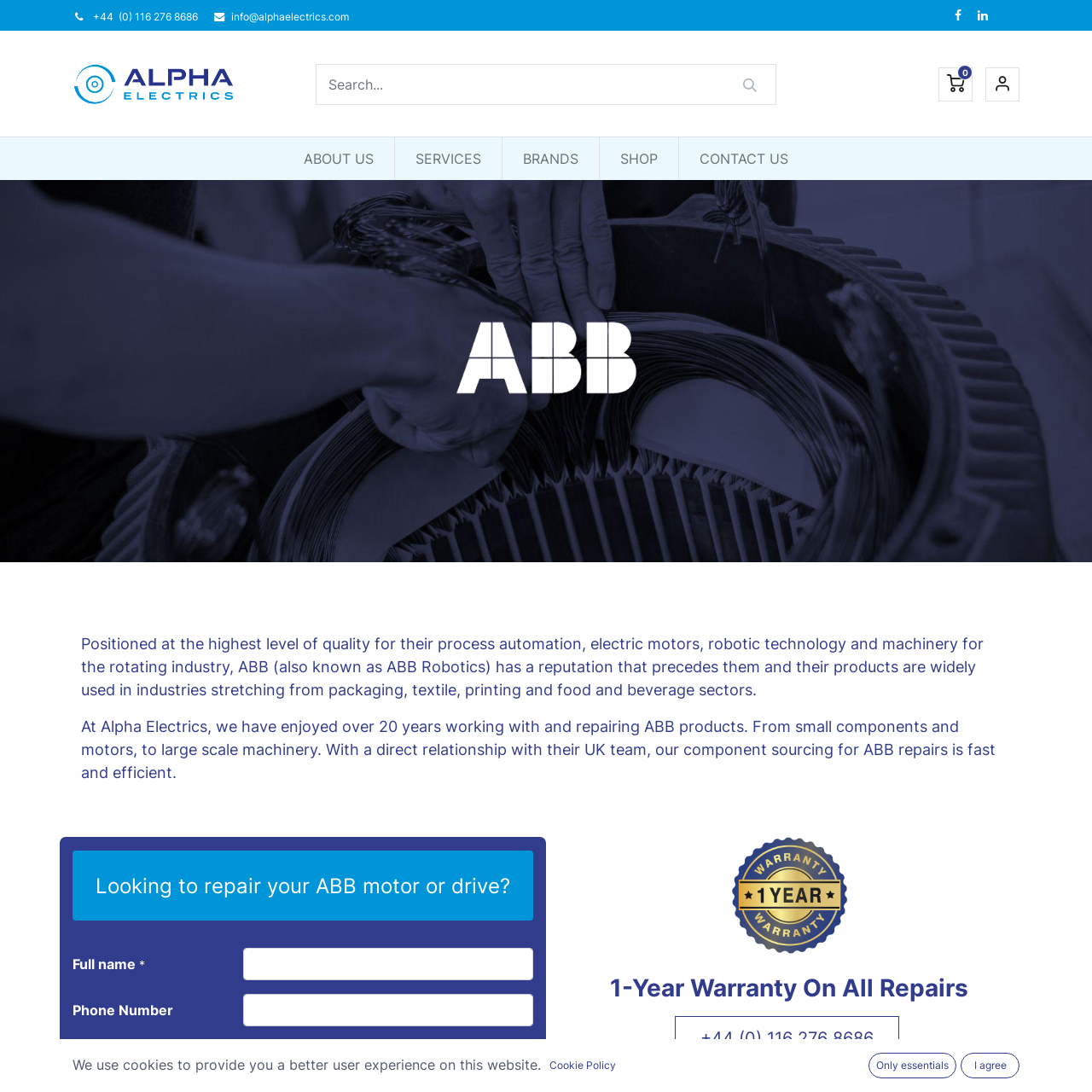Provide the bounding box coordinates for the specified HTML element described in this description: "+44 (0) 116 276 8686". The coordinates should be four float numbers ranging from 0 to 1, in the format [left, top, right, bottom].

[0.618, 0.931, 0.823, 0.971]